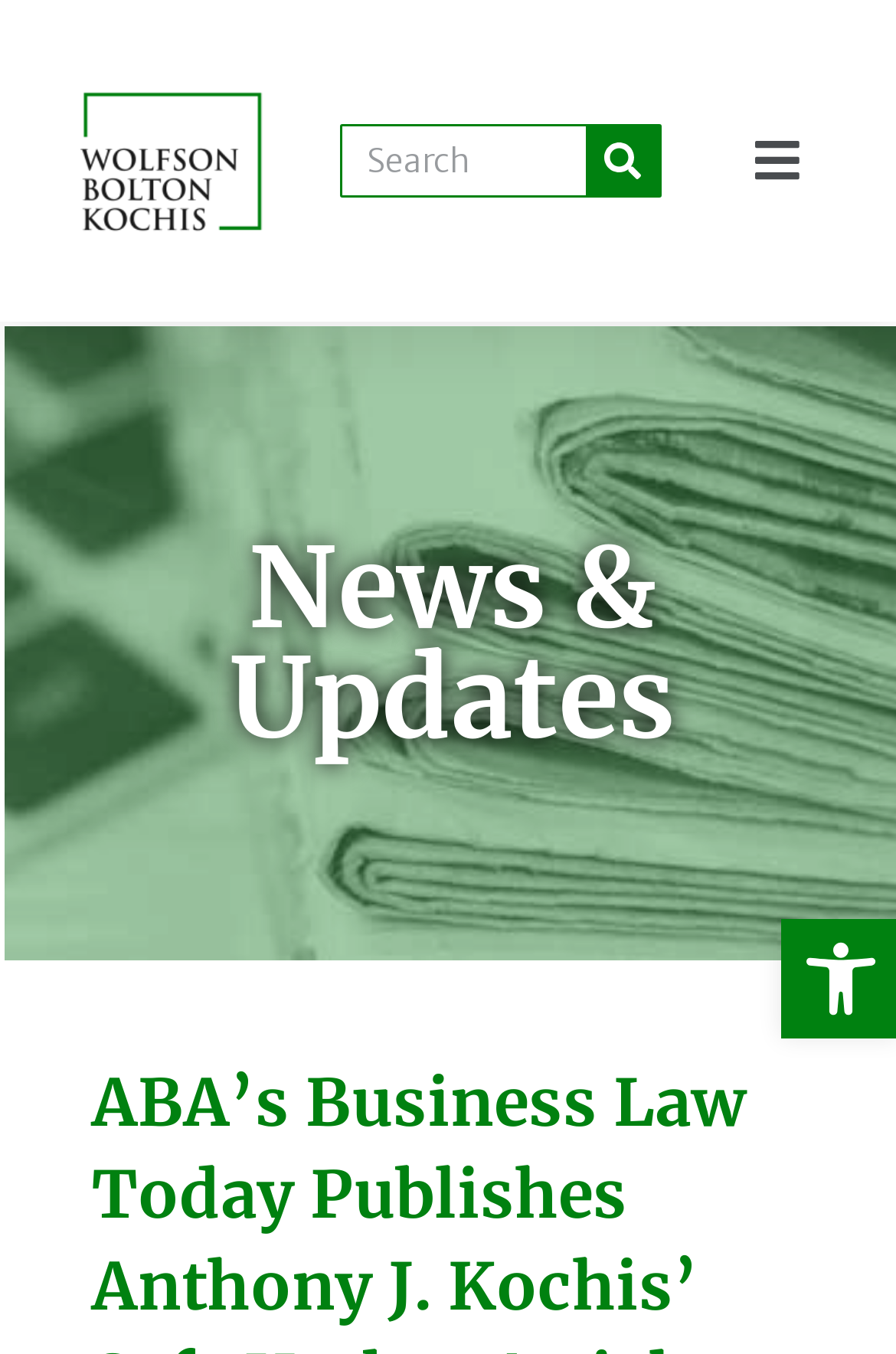Find the primary header on the webpage and provide its text.

ABA’s Business Law Today Publishes Anthony J. Kochis’ Safe Harbor Article